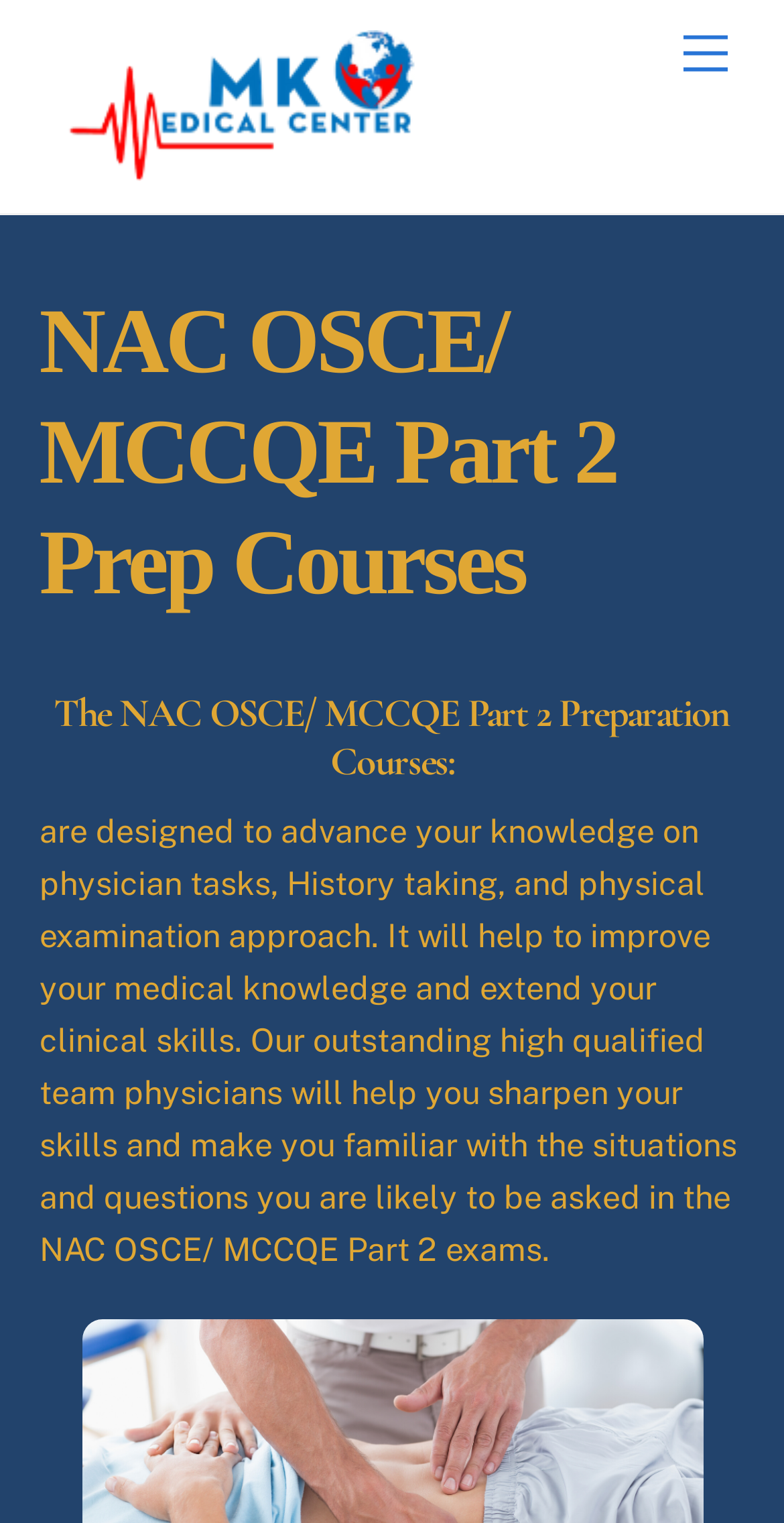Please answer the following question as detailed as possible based on the image: 
What is the name of the medical center?

The name of the medical center can be found in the top-left corner of the webpage, where the logo and the text 'MK MEDICAL CENTER' are located.